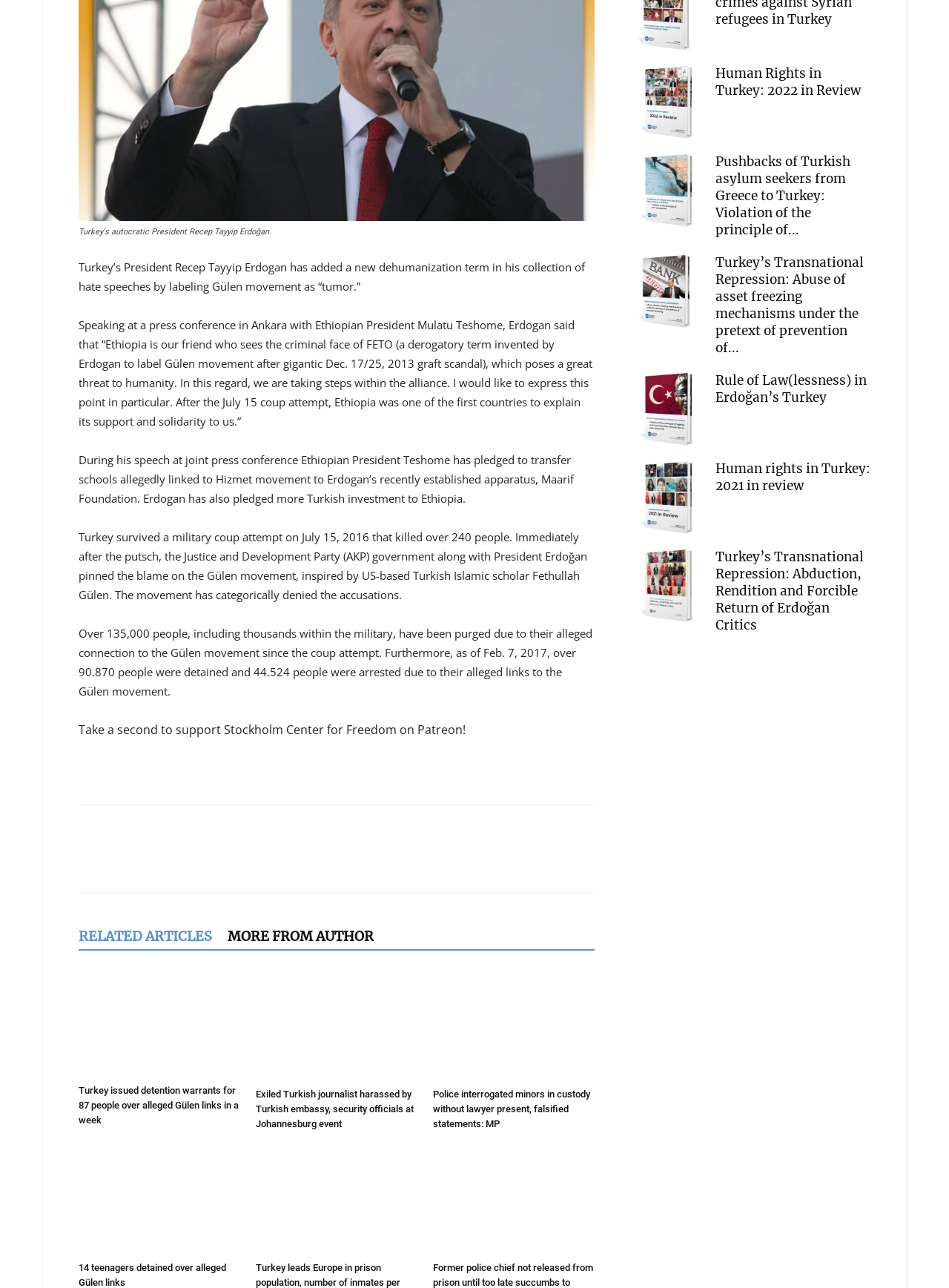Find the bounding box coordinates for the UI element that matches this description: "RELATED ARTICLES".

[0.083, 0.717, 0.24, 0.737]